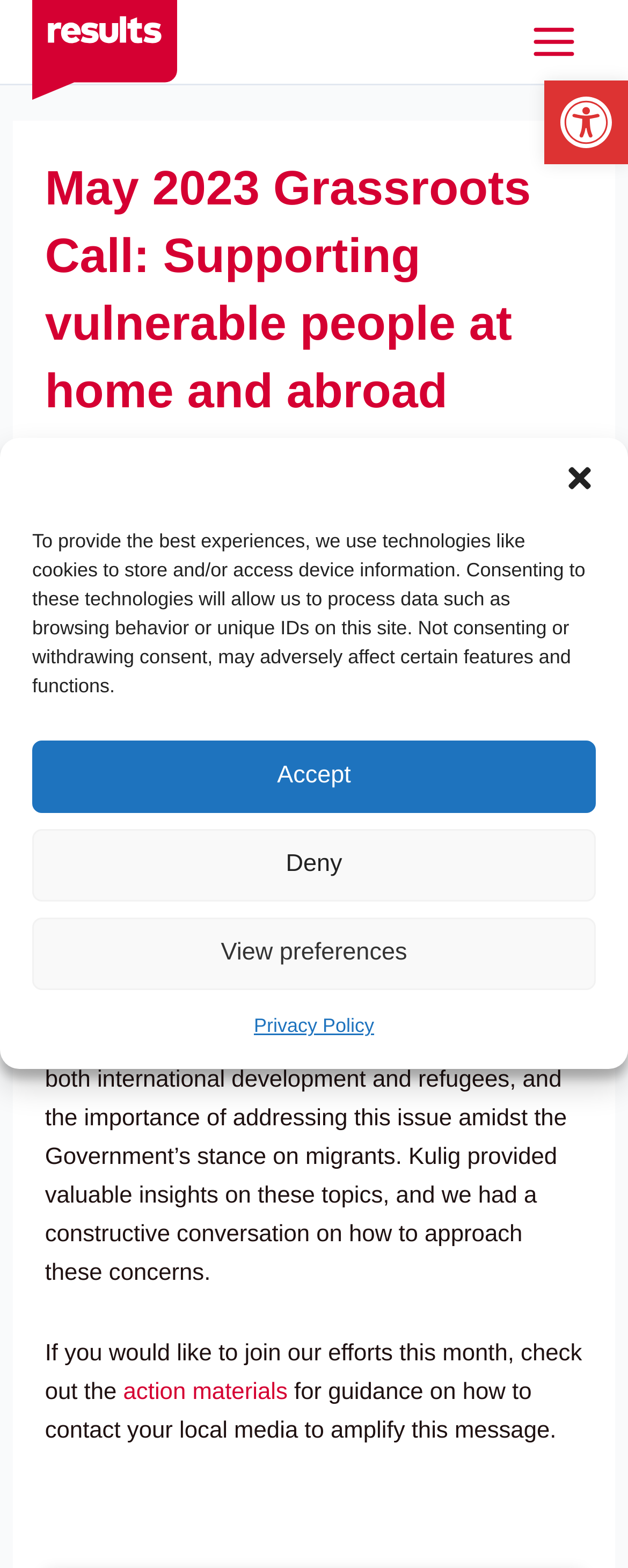Describe in detail what you see on the webpage.

The webpage appears to be a blog post or article page from Results UK. At the top right corner, there is a button to open the toolbar accessibility tools, accompanied by an image with the same description. Below this, a dialog box for managing cookie consent is displayed, which can be closed by a button at the top right corner. The dialog box contains a paragraph of text explaining the use of cookies and technologies to store and access device information, along with three buttons to accept, deny, or view preferences. A link to the privacy policy is also provided.

On the left side of the page, a link to the Results UK homepage is situated near the top. A main menu button is located at the top right corner, which is accompanied by an image. Below this, a heading displays the title of the page, "May 2023 Grassroots Call: Supporting vulnerable people at home and abroad". The author's name, Aurora Basso, and the date, May 10, 2023, are displayed below the heading.

The main content of the page consists of three paragraphs of text. The first paragraph describes the conference call with guest speaker Eden Kulig, discussing the importance of supporting asylum seekers and fighting global poverty. The second paragraph elaborates on the topics discussed during the call, including the impact of financially supporting refugees in the UK on international development programmes. The third paragraph invites readers to join the efforts and provides a link to action materials for guidance on contacting local media.

Overall, the webpage has a simple layout with a focus on the main content, which is a descriptive text about a conference call and its discussion topics.